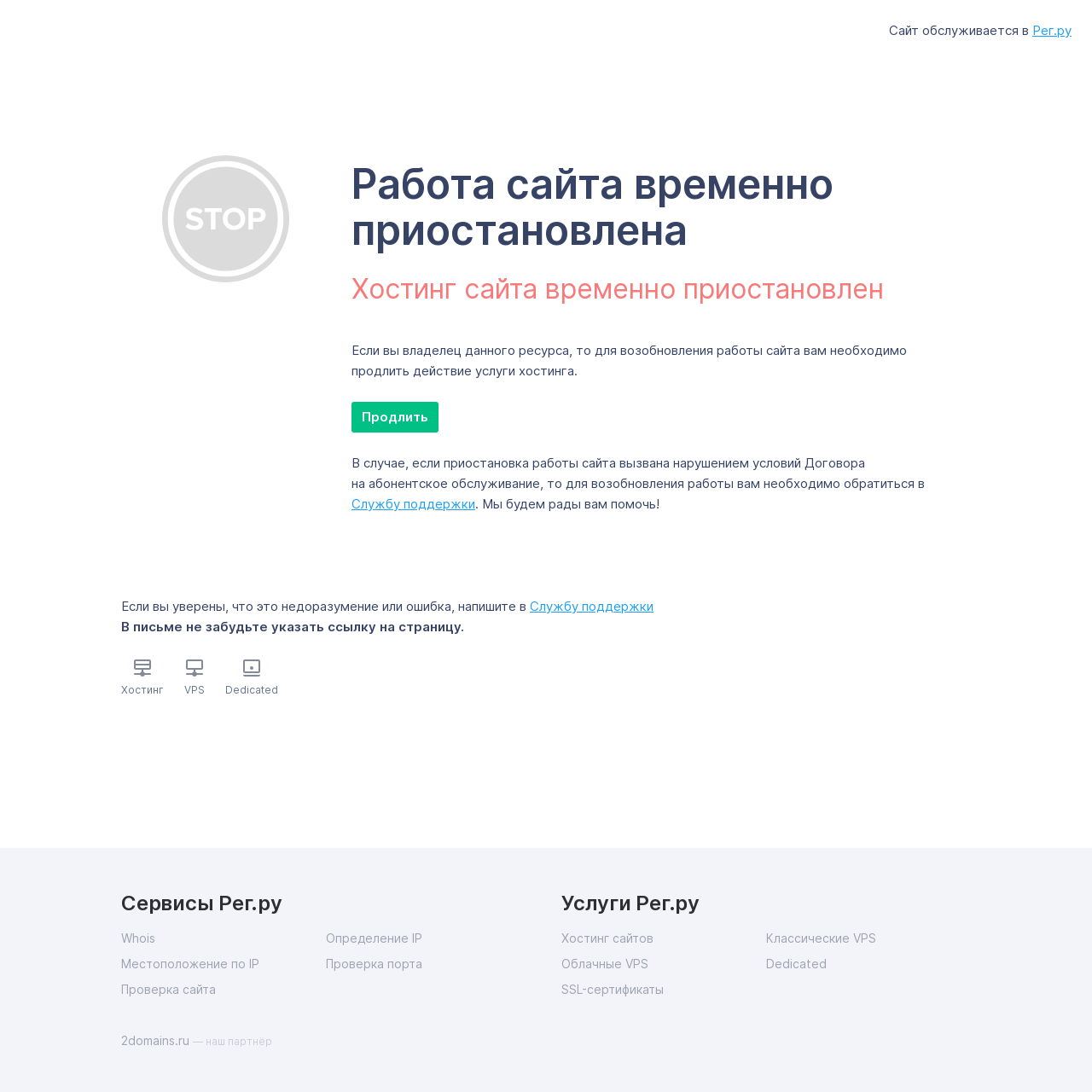Detail the webpage's structure and highlights in your description.

The webpage appears to be a temporary suspension notice for a website. At the top, there is a brief message "Сайт обслуживается в Рег.ру" (The site is maintained by Reg.ru) followed by a link to "Рег.ру" (Reg.ru).

Below this, there is a main article section that takes up most of the page. The article has a heading "Работа сайта временно приостановлена" (The website is temporarily suspended) and explains that the hosting service has been suspended. The text provides instructions for the website owner to renew the hosting service or contact the support team to resolve the issue.

On the left side of the article, there are several links to related services, including "Хостинг" (Hosting), "VPS", and "Dedicated". Below these links, there is a section titled "Сервисы Рег.ру" (Reg.ru Services) with links to various tools and services, such as "Whois", "Определение IP" (IP Definition), and "Проверка сайта" (Website Check).

On the right side of the article, there is another section titled "Услуги Рег.ру" (Reg.ru Services) with links to different types of hosting services, including "Хостинг сайтов" (Website Hosting), "Классические VPS" (Classic VPS), and "Облачные VPS" (Cloud VPS). There is also a link to "SSL-сертификаты" (SSL Certificates) and a partner link to "2domains.ru".

At the very bottom of the page, there is a small message "— наш партнёр" (— our partner) next to the "2domains.ru" link.